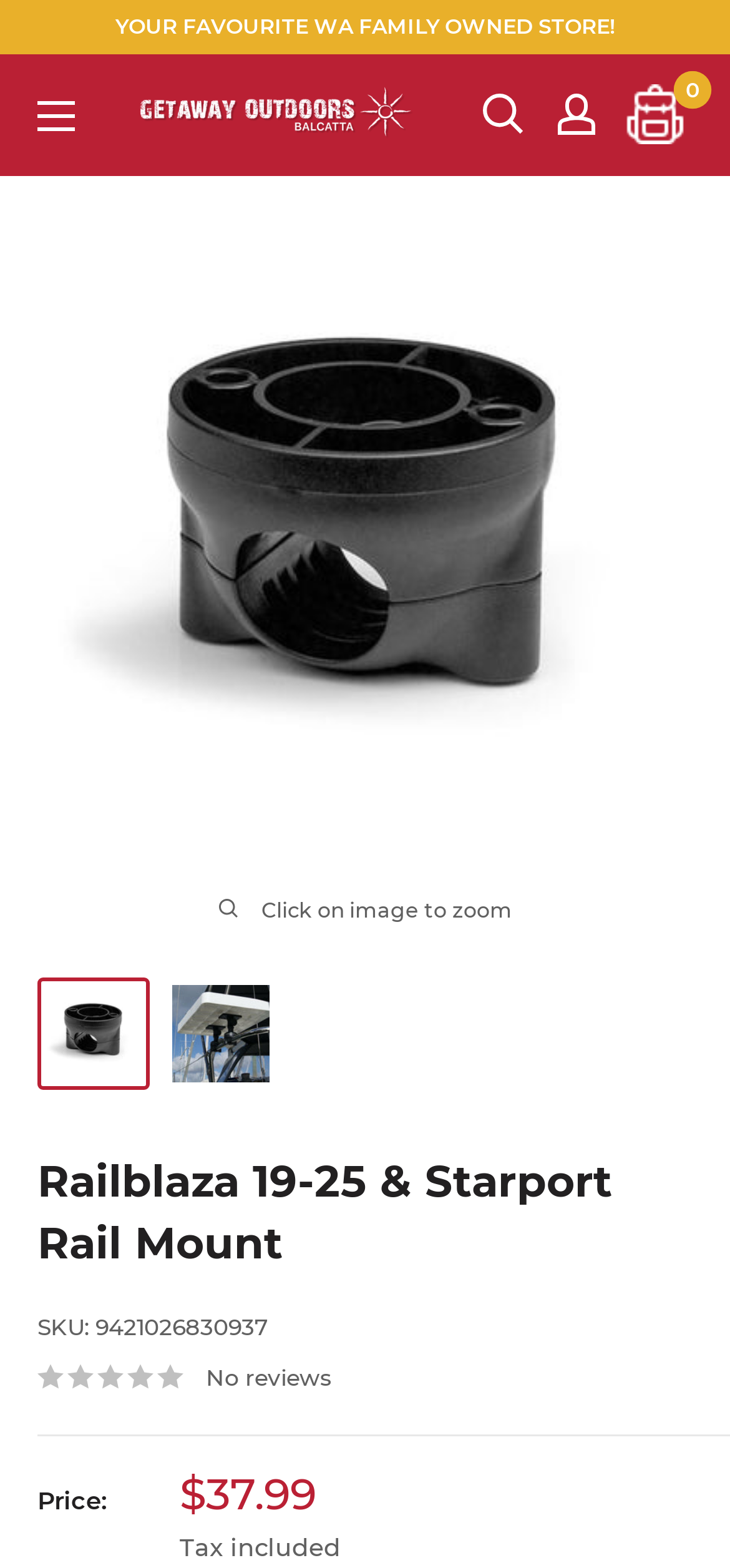Generate the text content of the main heading of the webpage.

Railblaza 19-25 & Starport Rail Mount